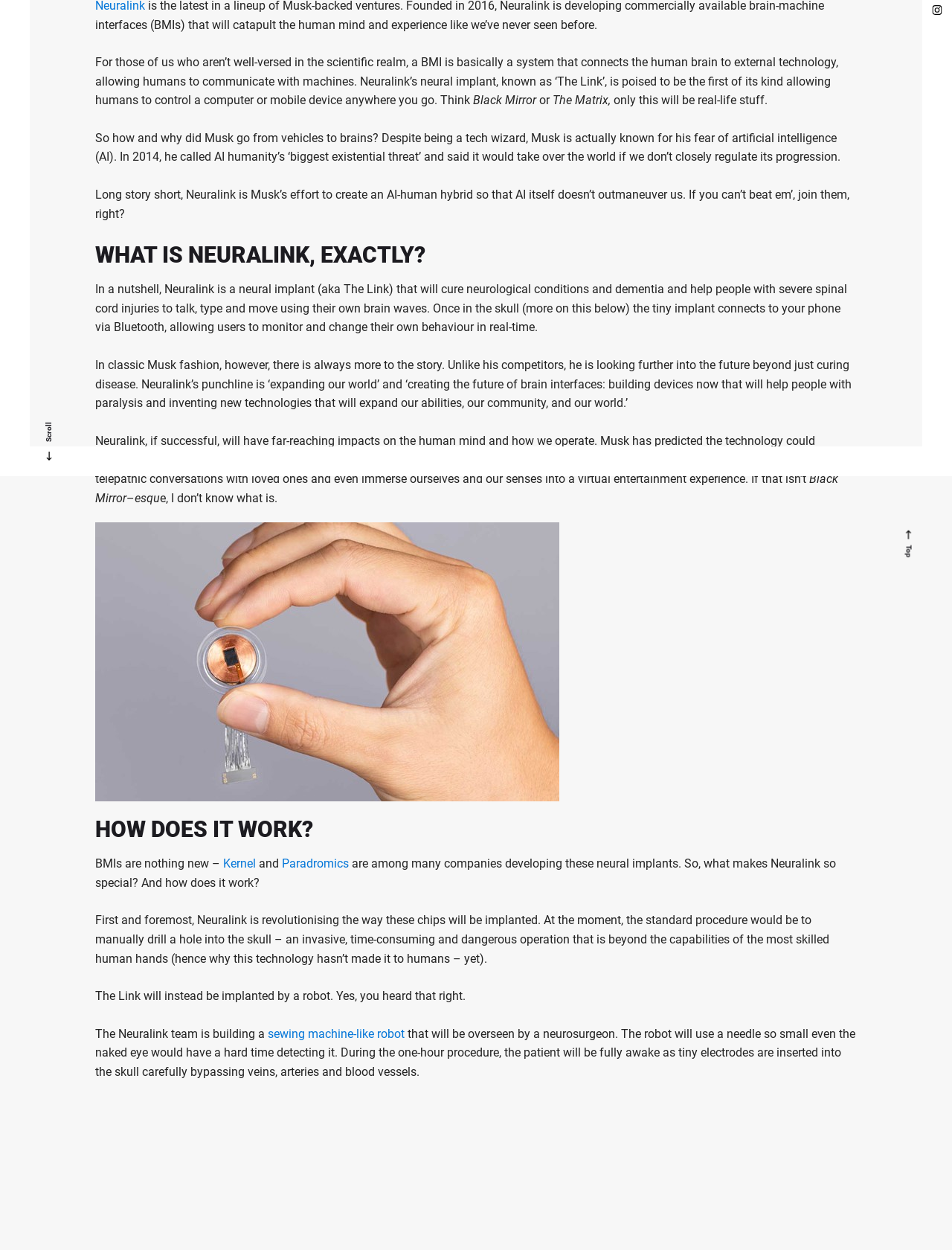Given the description of a UI element: "Site Map", identify the bounding box coordinates of the matching element in the webpage screenshot.

[0.254, 0.189, 0.775, 0.202]